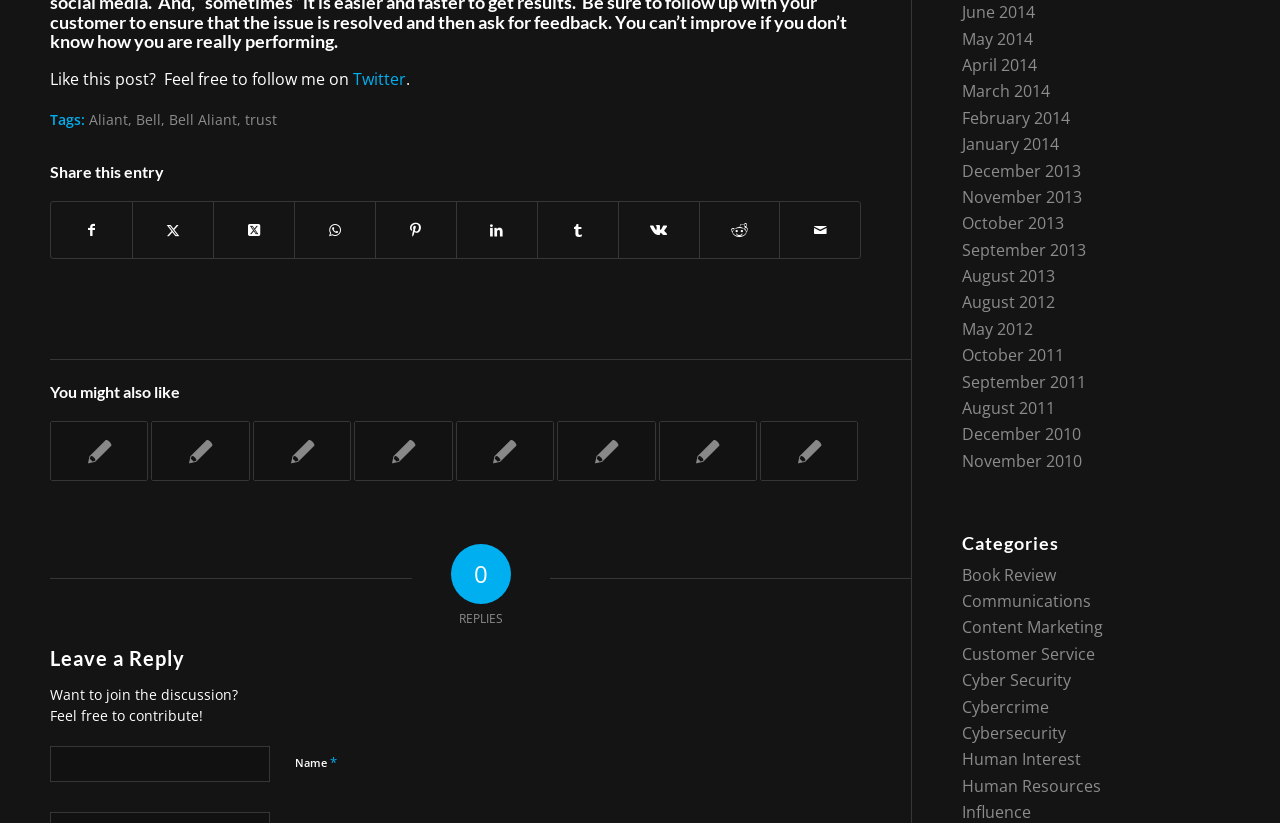Answer this question in one word or a short phrase: What is the author's suggestion to the readers?

Follow me on Twitter